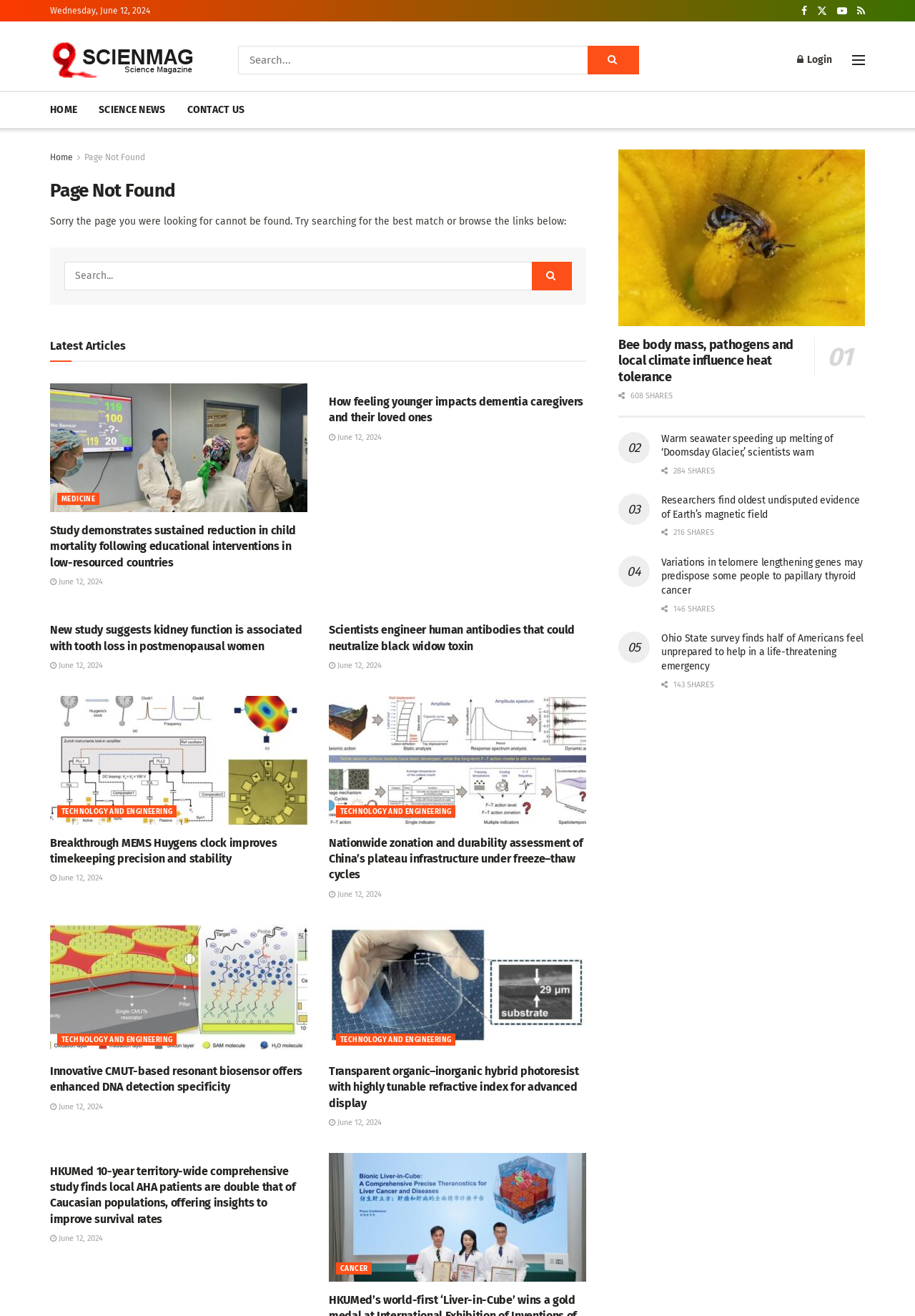Can you pinpoint the bounding box coordinates for the clickable element required for this instruction: "Read the latest article"? The coordinates should be four float numbers between 0 and 1, i.e., [left, top, right, bottom].

[0.055, 0.291, 0.359, 0.449]